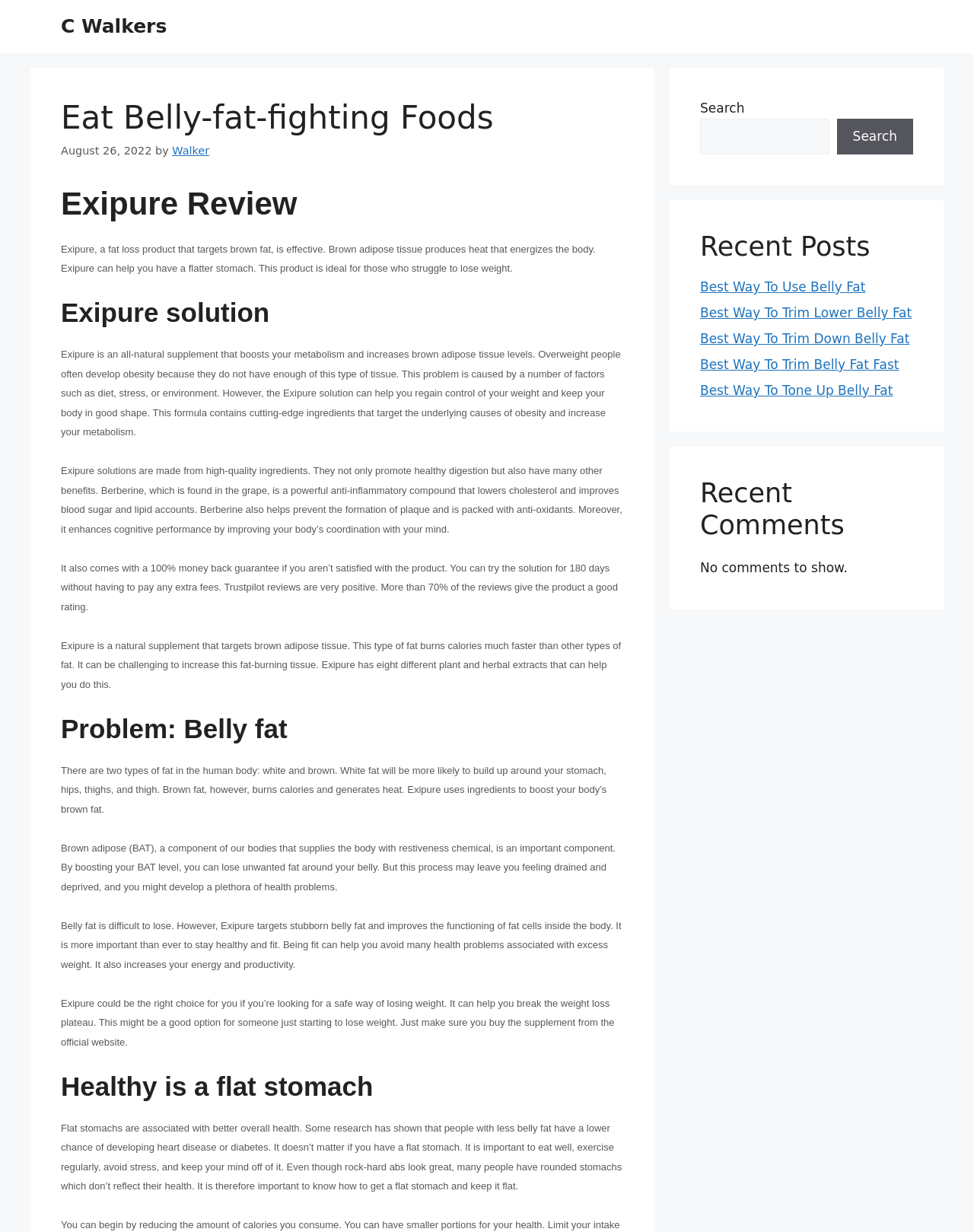What is the name of the author of the article?
Based on the image, answer the question with as much detail as possible.

I found the answer by looking at the 'by' text next to the date 'August 26, 2022', which indicates the author's name is 'Walker'.